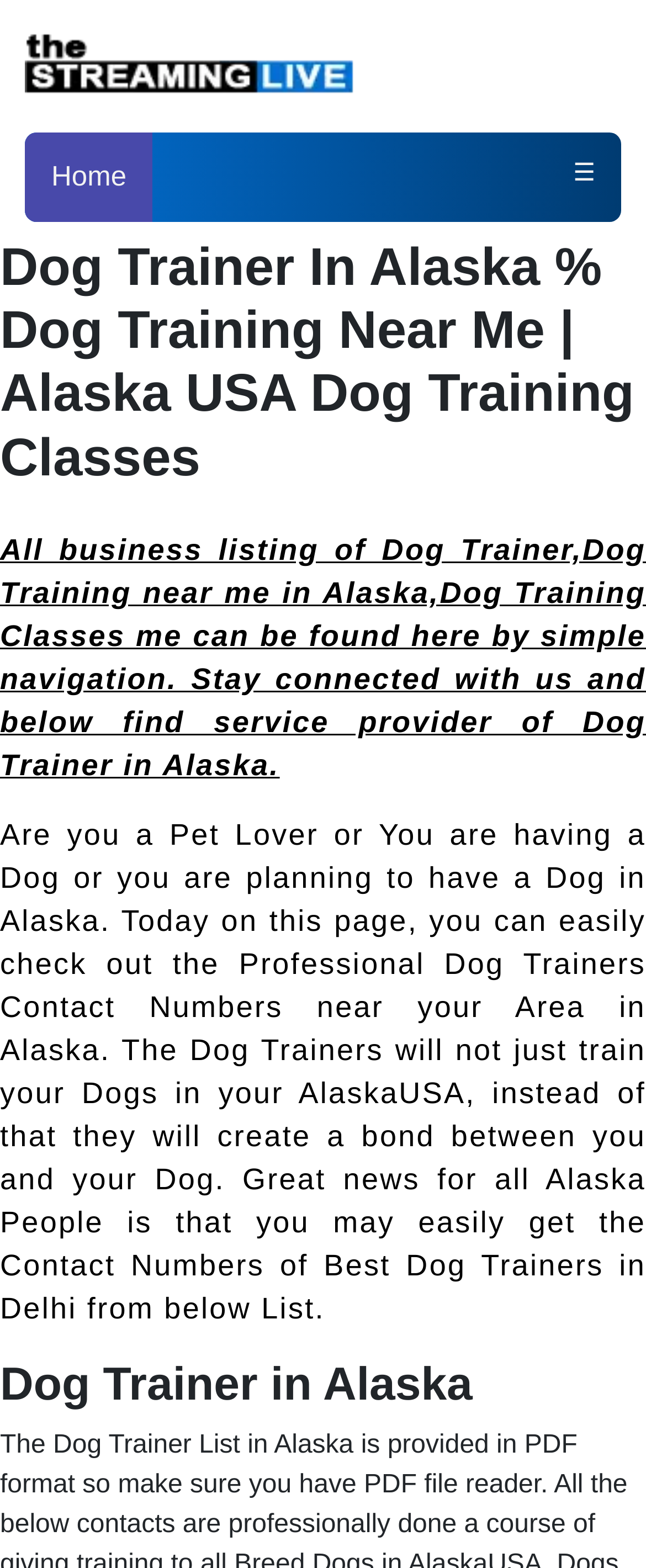Based on the image, provide a detailed response to the question:
What type of information can be found on this webpage?

The webpage provides contact numbers of professional dog trainers in Alaska, allowing pet owners to easily get in touch with them and inquire about their services.